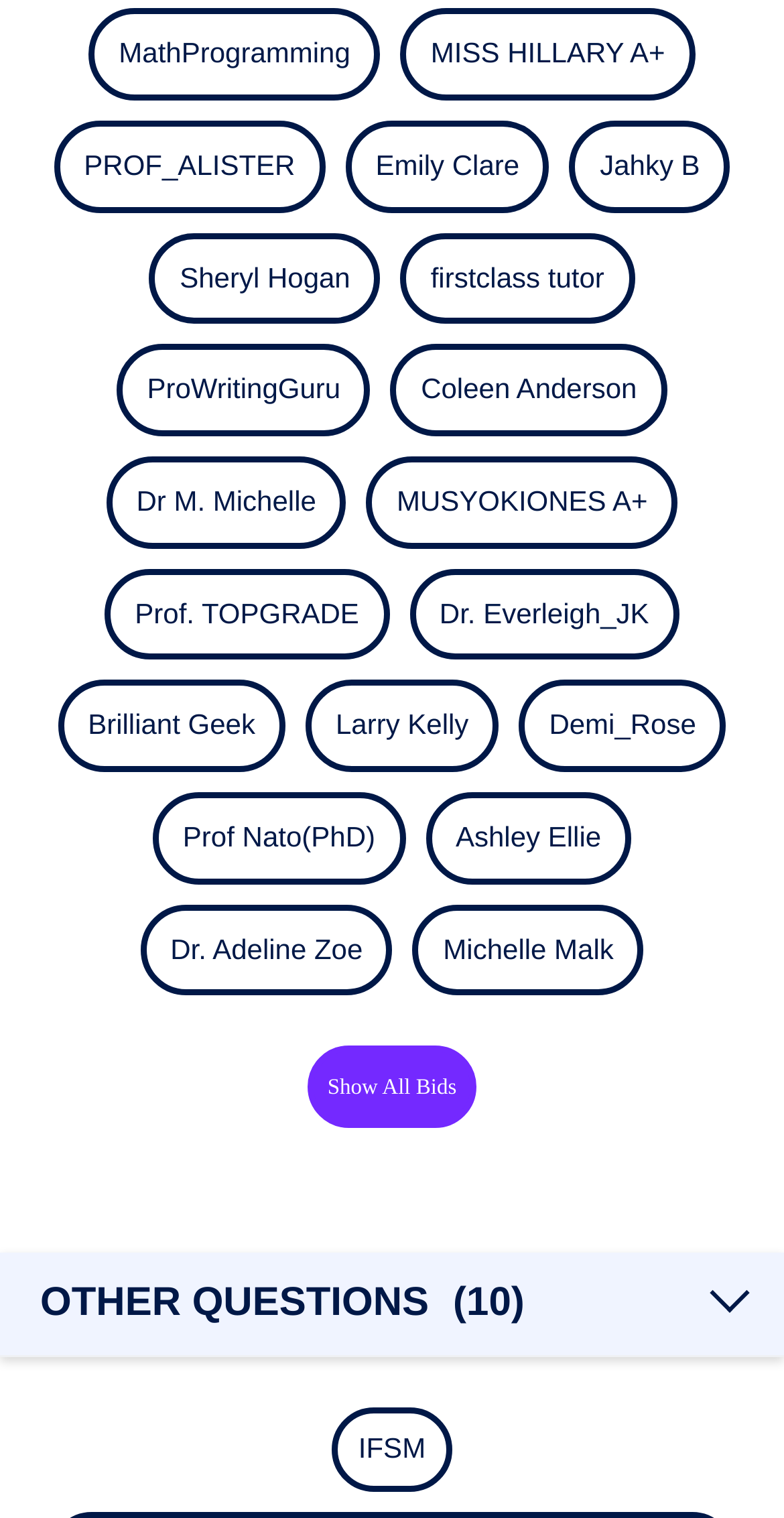Determine the bounding box coordinates of the region to click in order to accomplish the following instruction: "show all bids". Provide the coordinates as four float numbers between 0 and 1, specifically [left, top, right, bottom].

[0.392, 0.689, 0.608, 0.744]